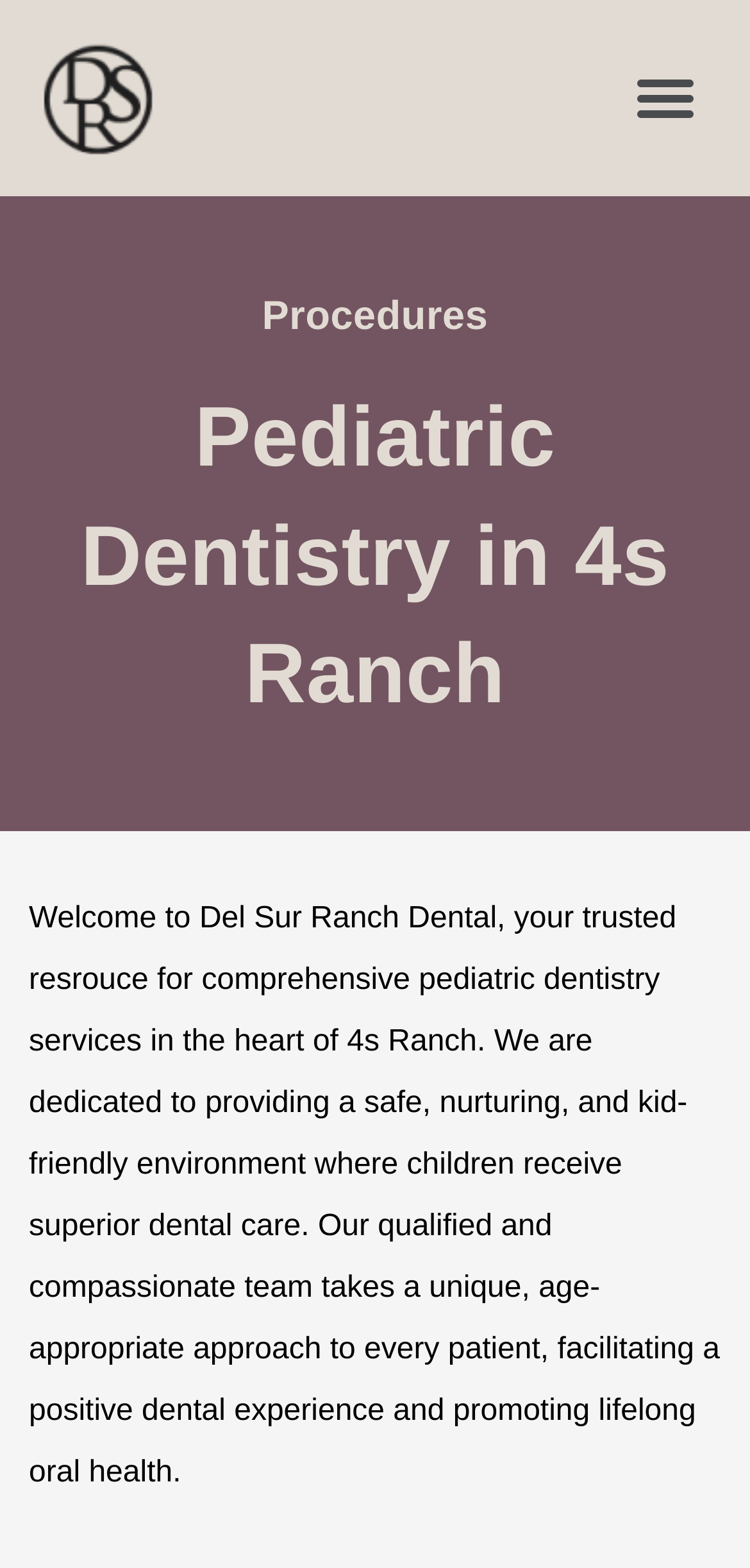Using the provided description: "May 2017", find the bounding box coordinates of the corresponding UI element. The output should be four float numbers between 0 and 1, in the format [left, top, right, bottom].

None